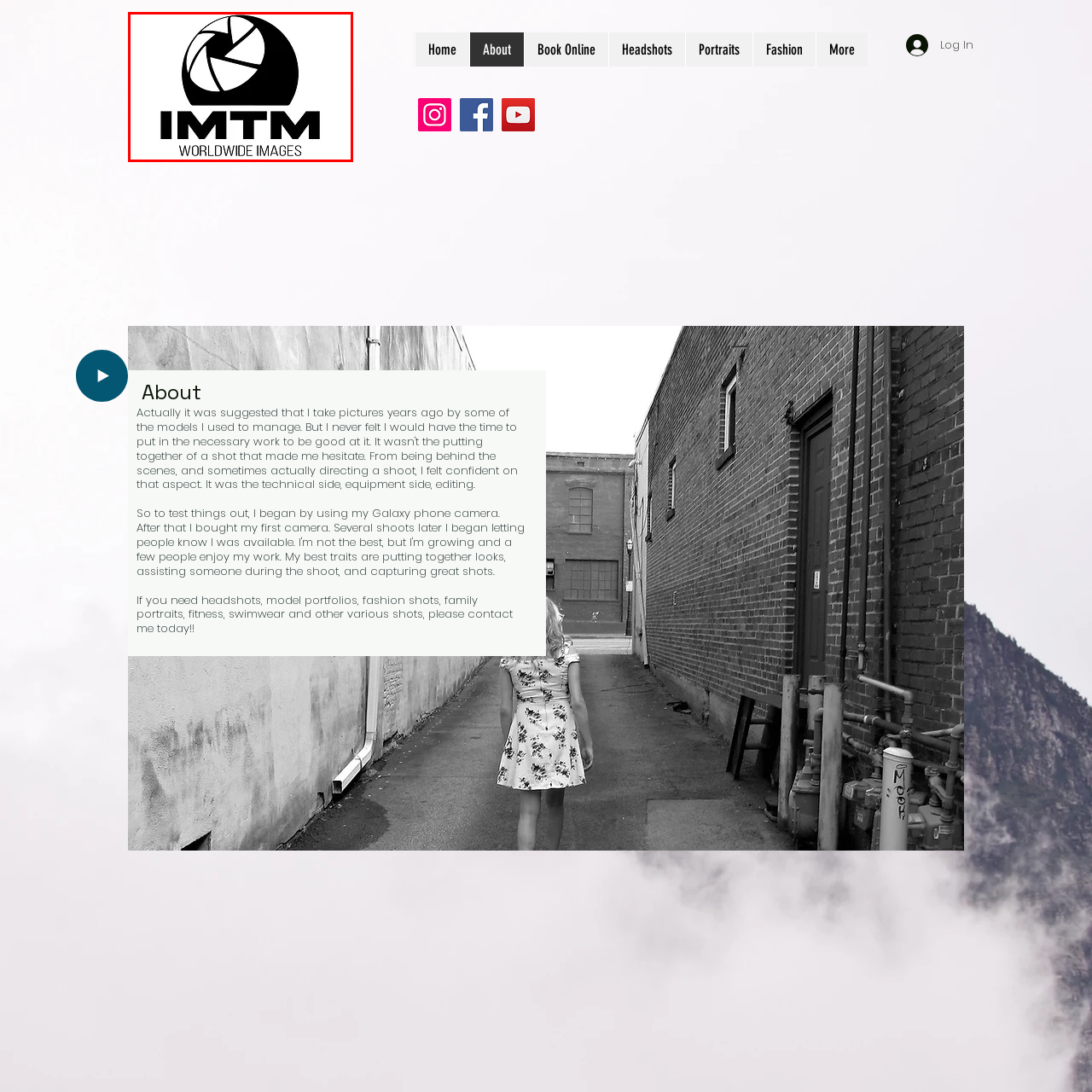What type of business does the logo likely represent?
Look at the image highlighted by the red bounding box and answer the question with a single word or brief phrase.

Photography or imaging